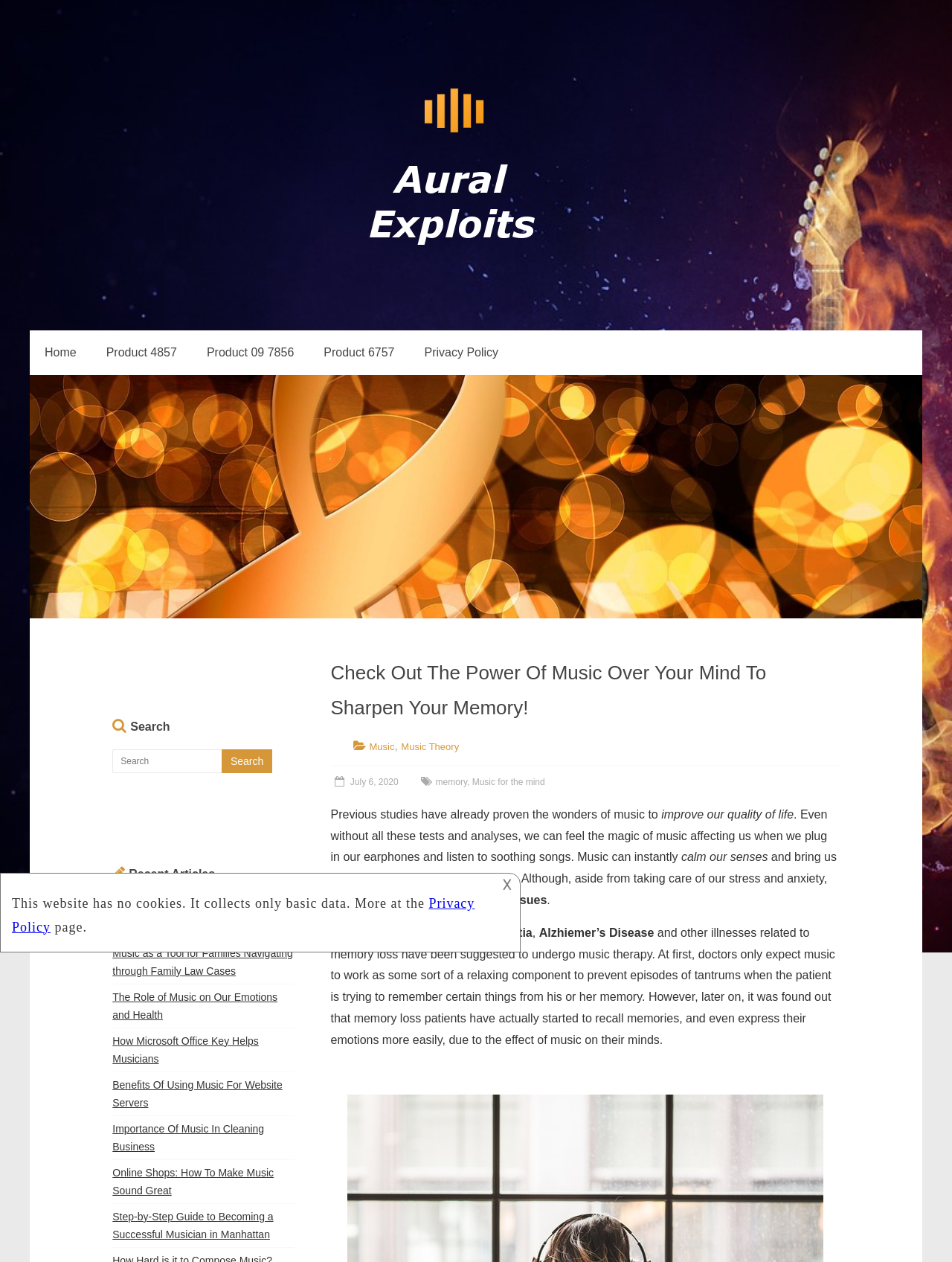Extract the heading text from the webpage.

Check Out The Power Of Music Over Your Mind To Sharpen Your Memory!